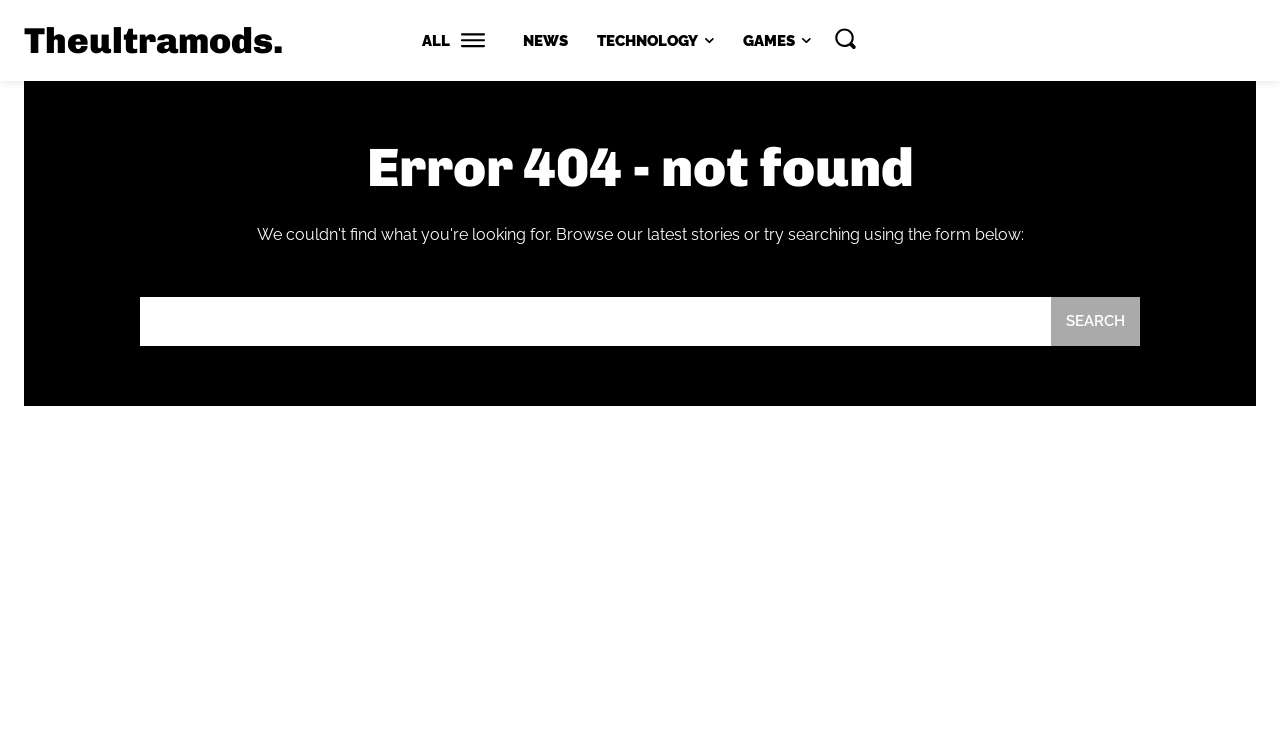Answer in one word or a short phrase: 
How many links are there in the top navigation bar?

4